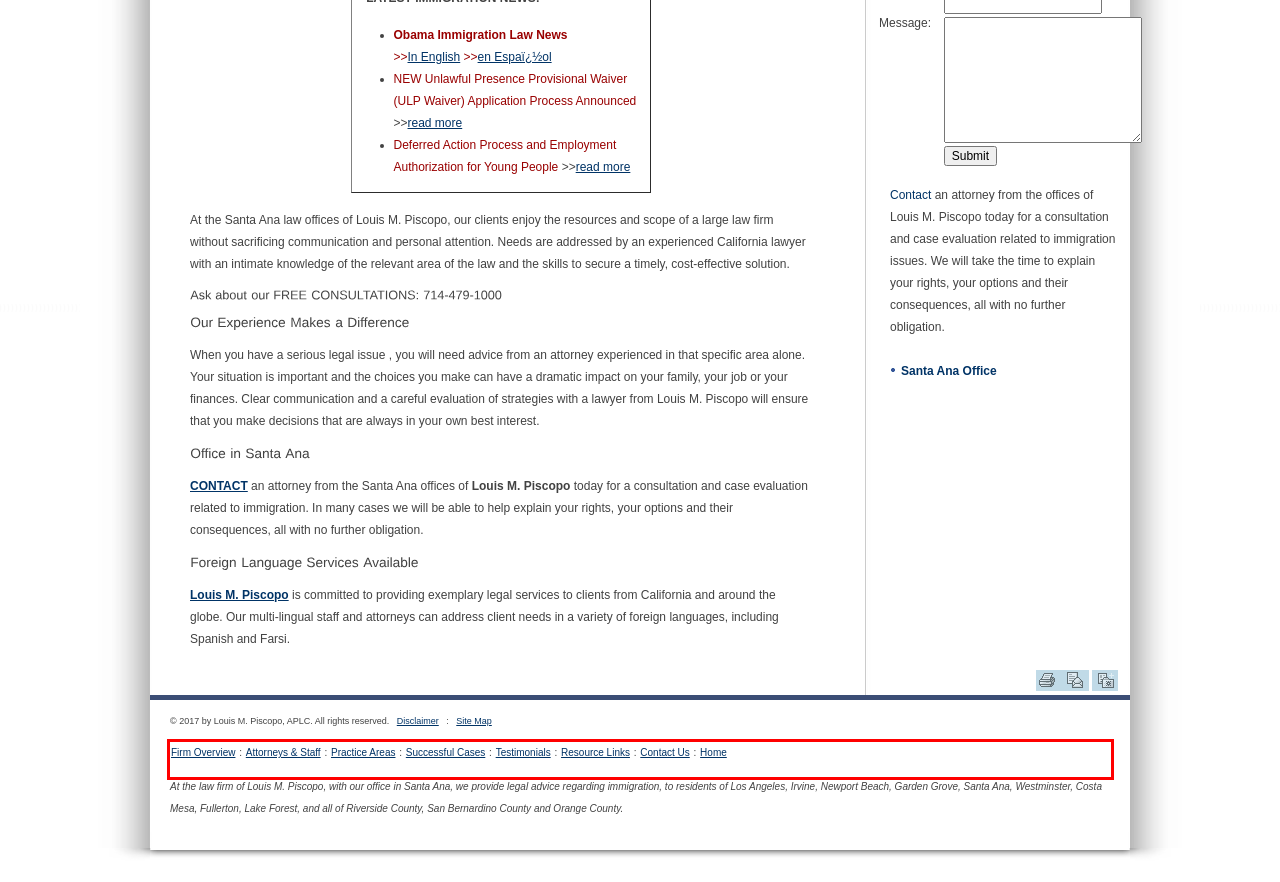There is a screenshot of a webpage with a red bounding box around a UI element. Please use OCR to extract the text within the red bounding box.

Firm Overview : Attorneys & Staff : Practice Areas : Successful Cases : Testimonials : Resource Links : Contact Us : Home